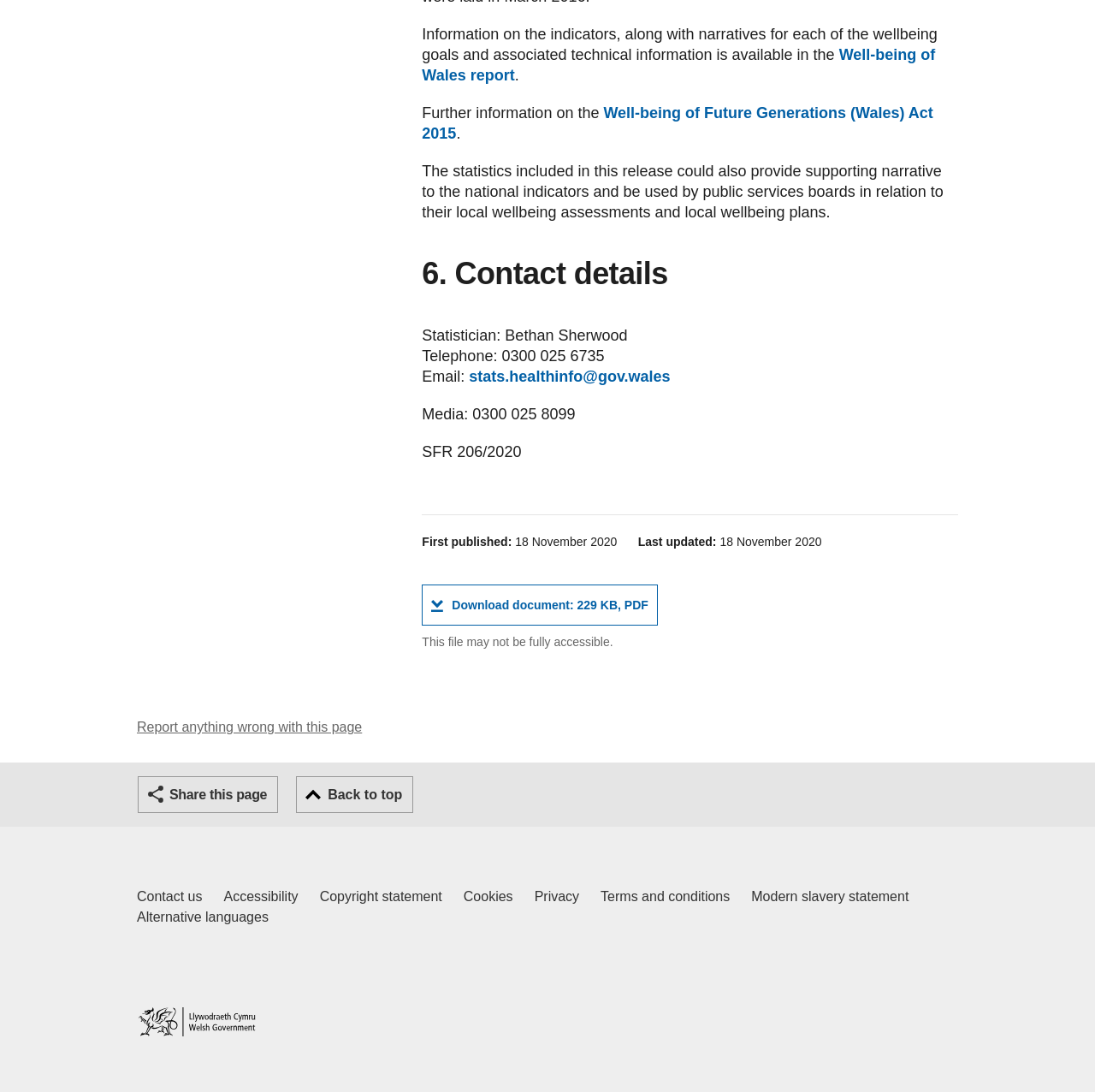Identify the bounding box coordinates of the clickable region to carry out the given instruction: "Click the 'Download document: File size 229 KB, File type PDF' link".

[0.385, 0.535, 0.601, 0.573]